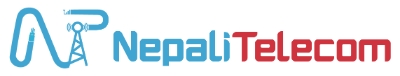Please provide a comprehensive answer to the question based on the screenshot: What does the graphical element in the logo represent?

The graphical element in the logo of NepaliTelecom is designed to resemble a mobile tower, which represents the company's focus on providing telecom services in Nepal and emphasizes its commitment to advancing digital communication and connectivity.